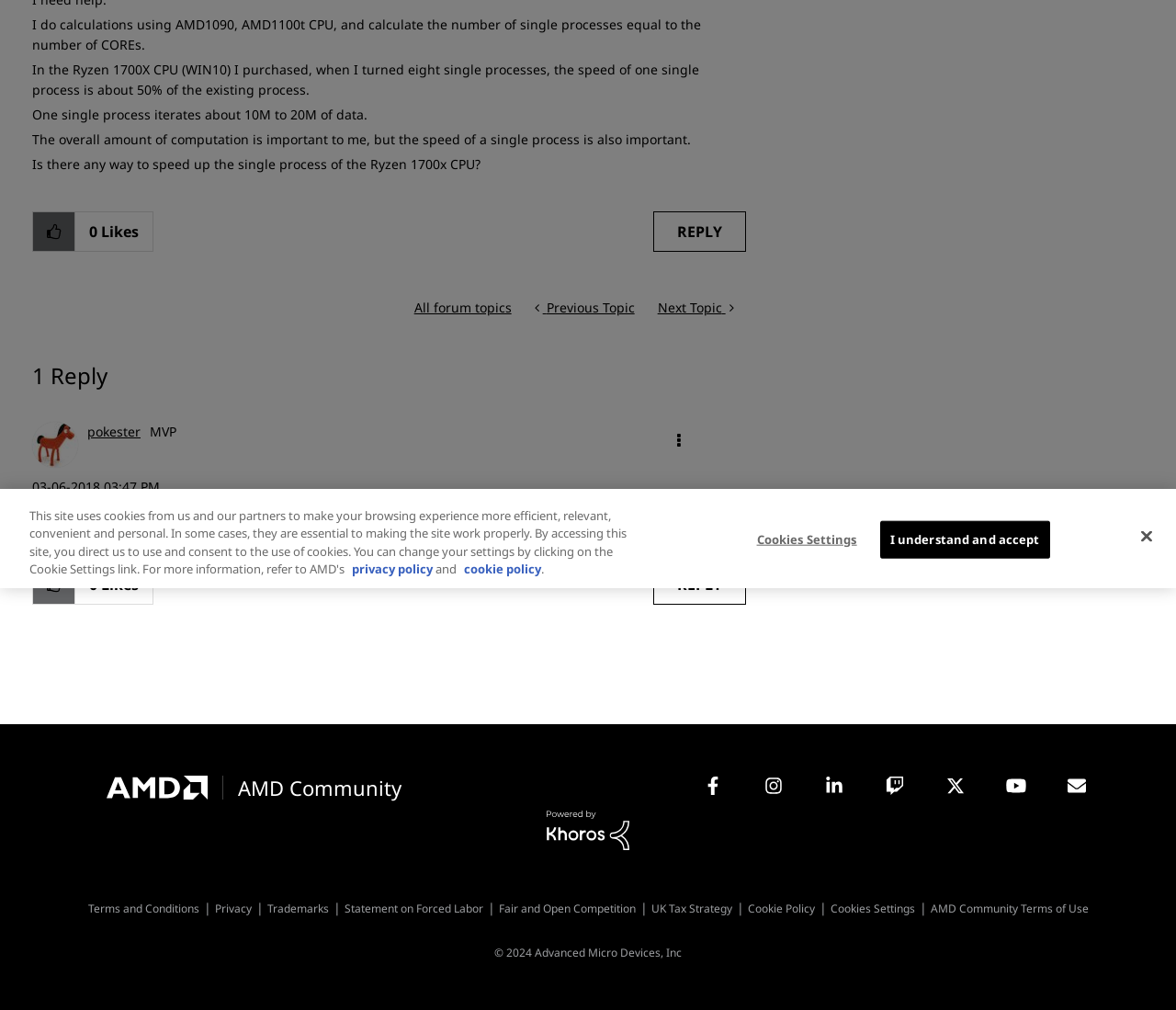Given the description "UK Tax Strategy", determine the bounding box of the corresponding UI element.

[0.556, 0.891, 0.625, 0.907]